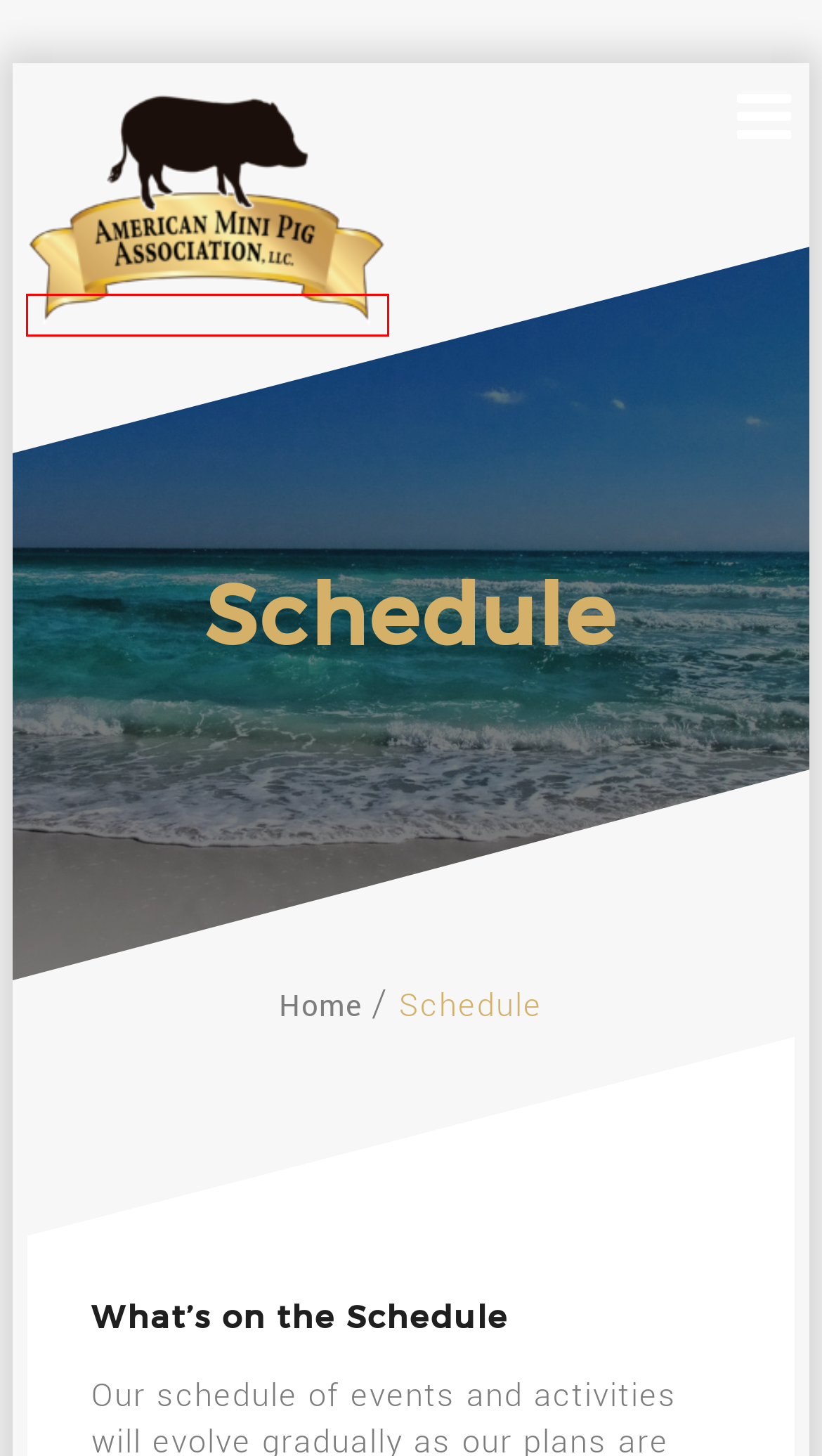You are given a screenshot of a webpage with a red rectangle bounding box around a UI element. Select the webpage description that best matches the new webpage after clicking the element in the bounding box. Here are the candidates:
A. Cart – Mini Pig Events
B. Group Activities – Mini Pig Events
C. Checkout – Mini Pig Events
D. Tickets – Mini Pig Events
E. Shop – Mini Pig Events
F. My account – Mini Pig Events
G. Mini Pig Events
H. News/Updates – Mini Pig Events

G